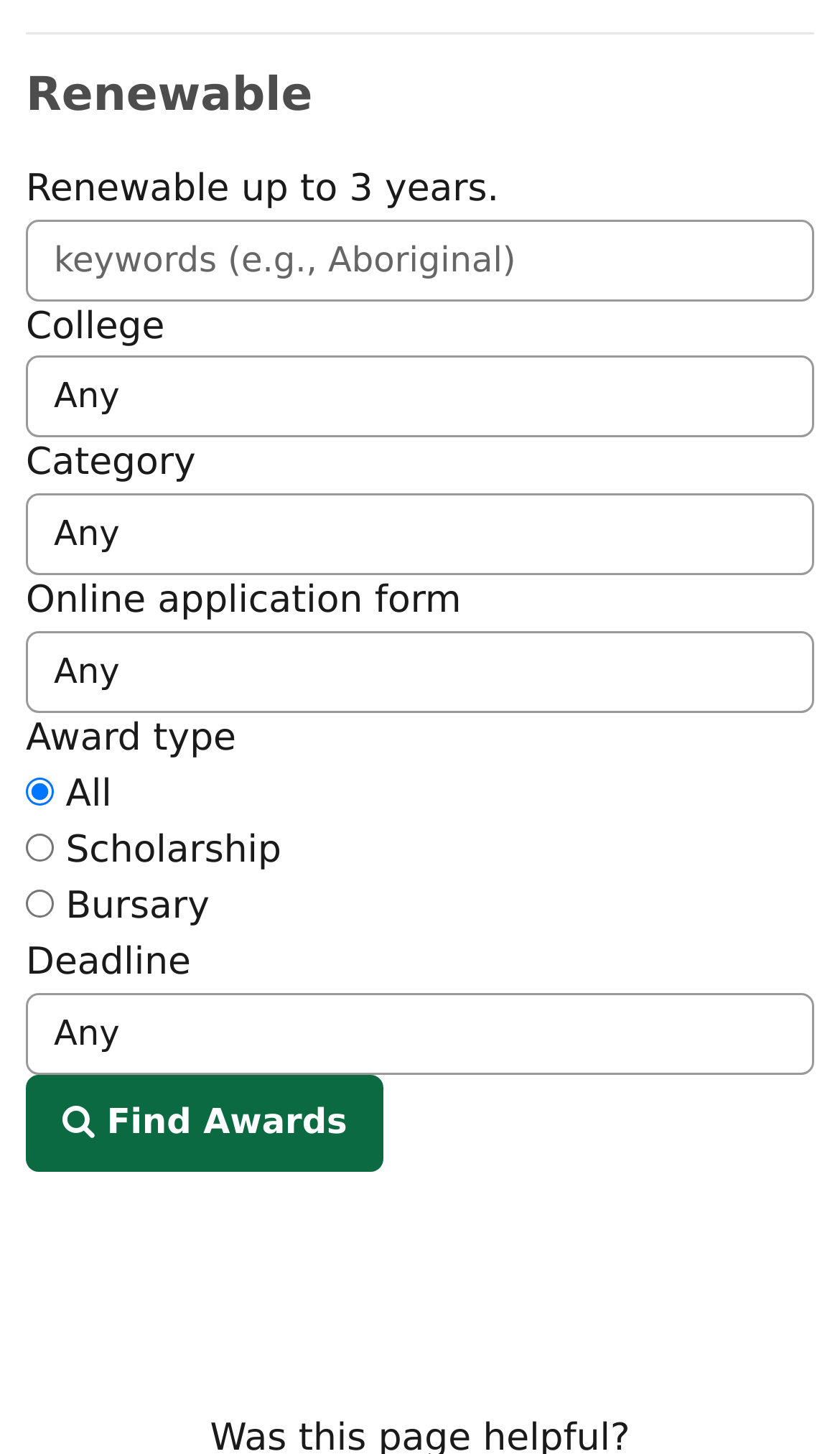Extract the bounding box for the UI element that matches this description: "Outdoor Power Tools".

None